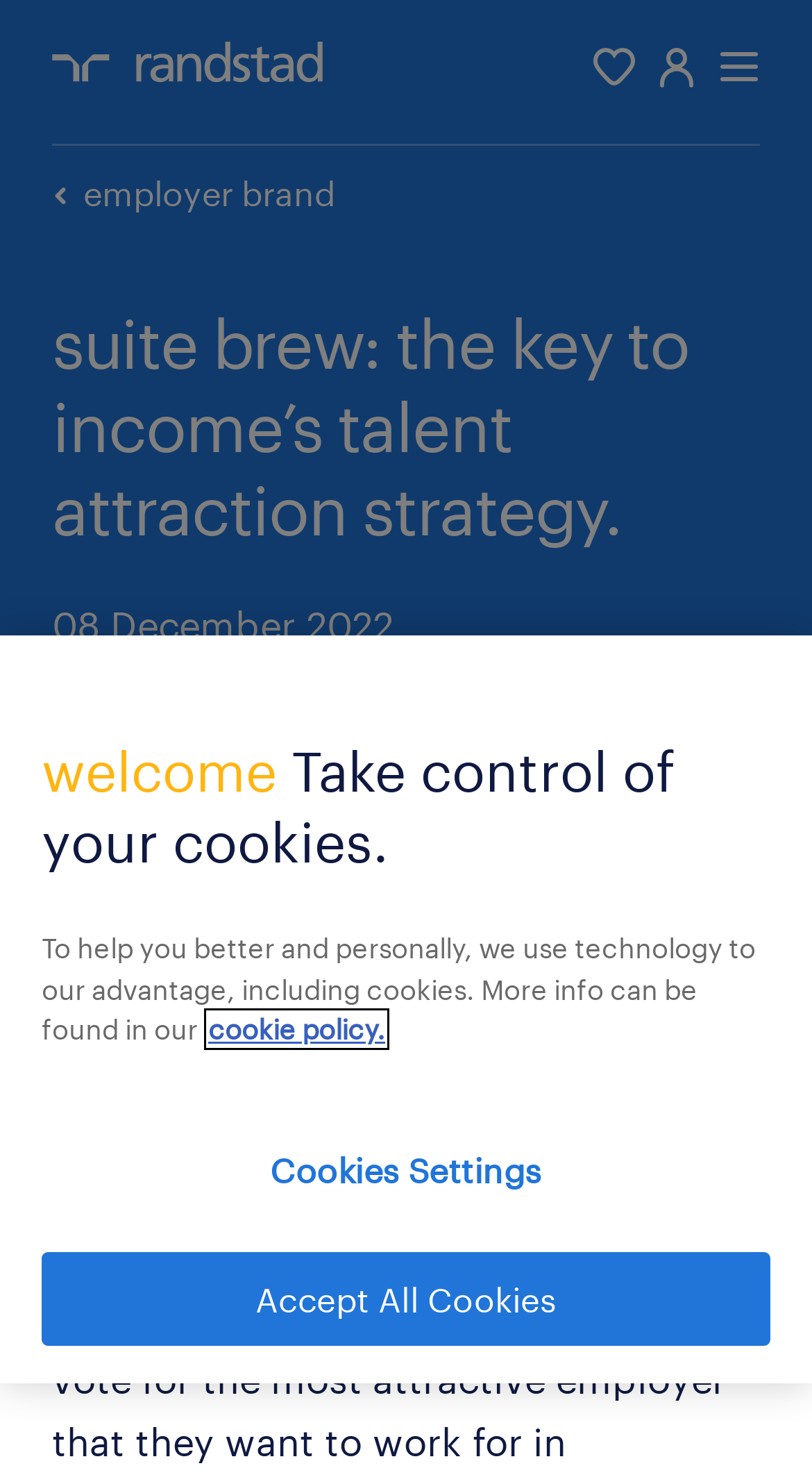How many social media platforms are available to share the article?
Ensure your answer is thorough and detailed.

There are three social media platforms available to share the article, namely LinkedIn, Twitter, and Facebook, which are represented by their respective icons and links.